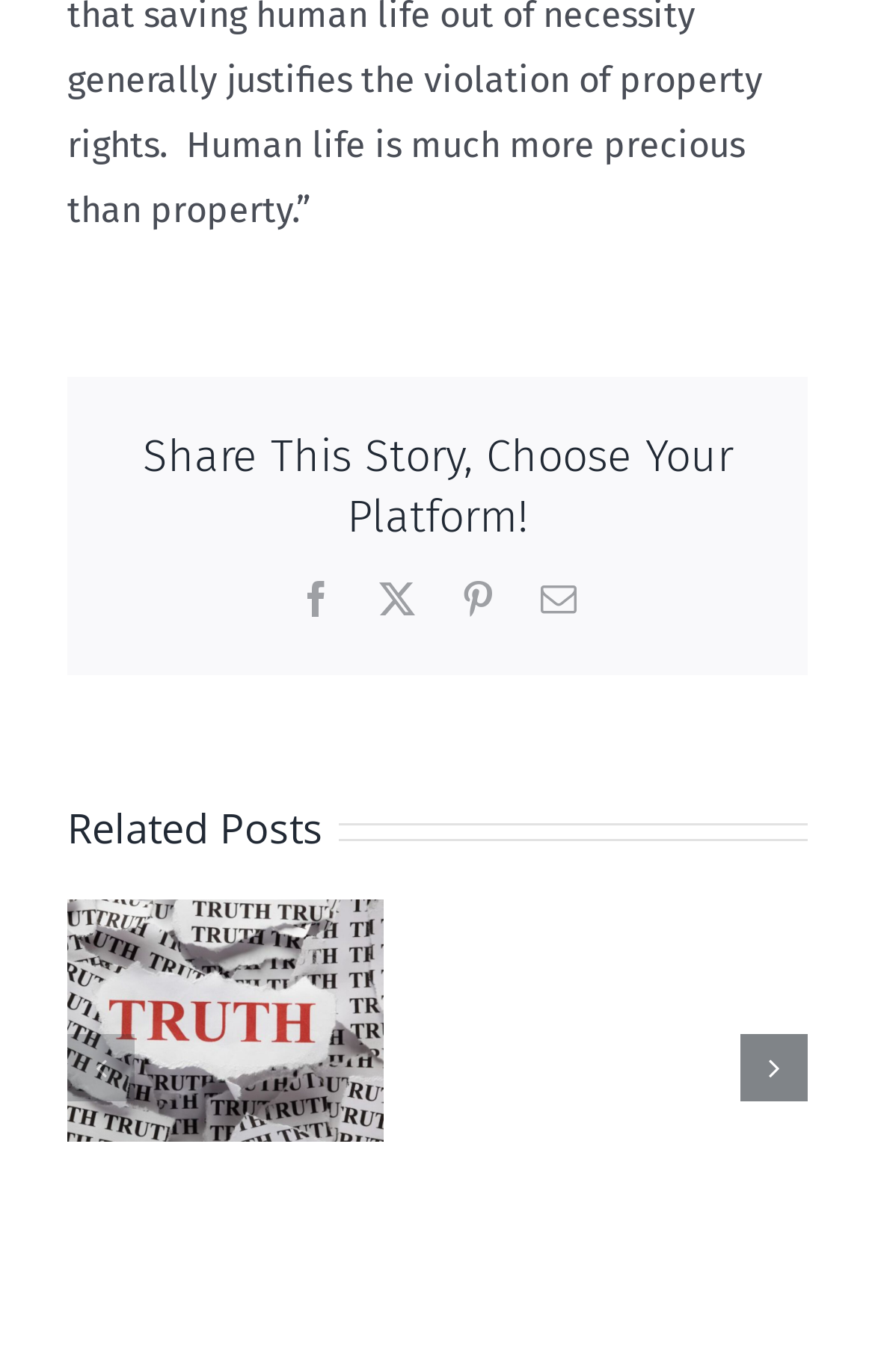What is the first social media platform?
Provide a concise answer using a single word or phrase based on the image.

Facebook